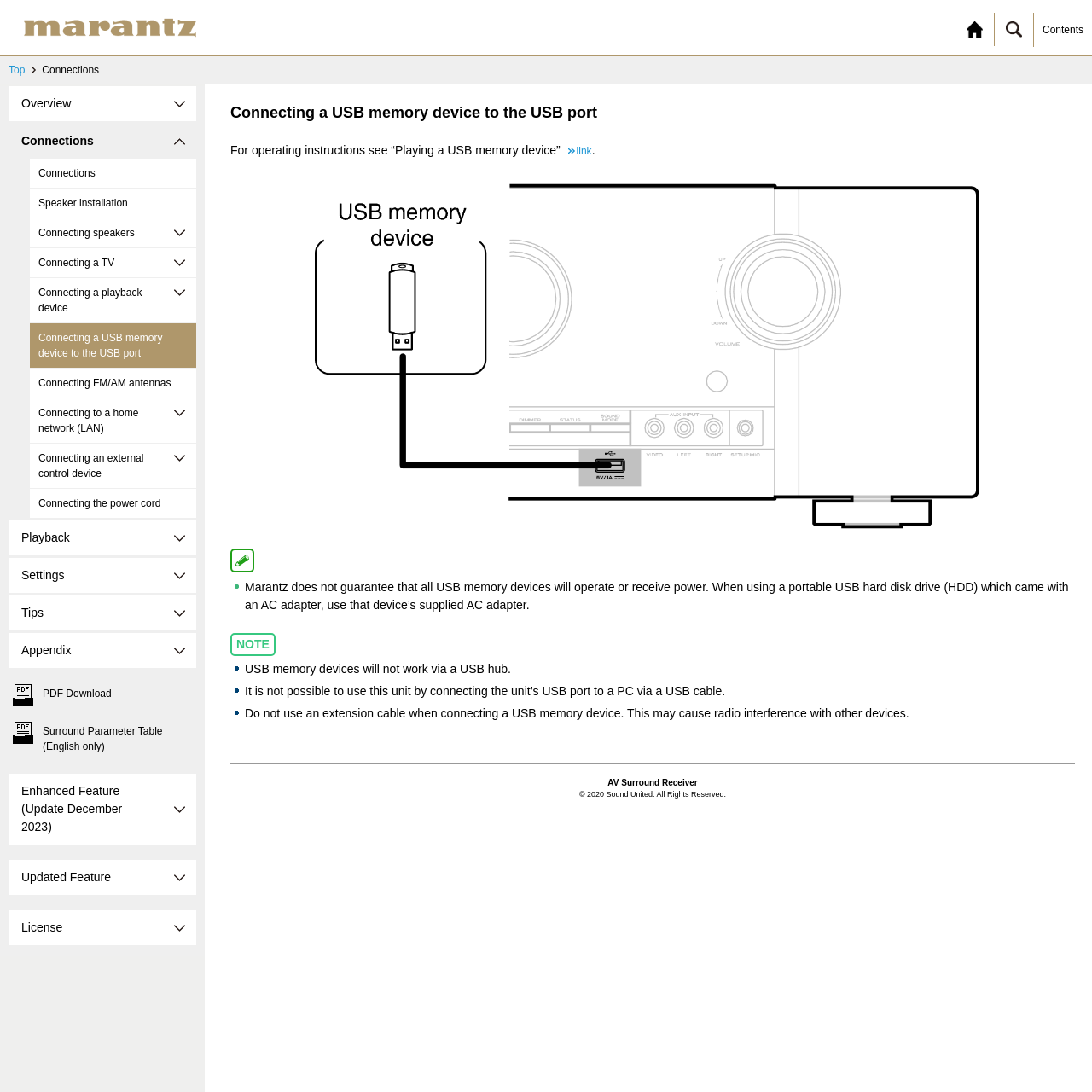Please mark the bounding box coordinates of the area that should be clicked to carry out the instruction: "Click the 'Connecting a USB memory device to the USB port' link".

[0.027, 0.296, 0.18, 0.337]